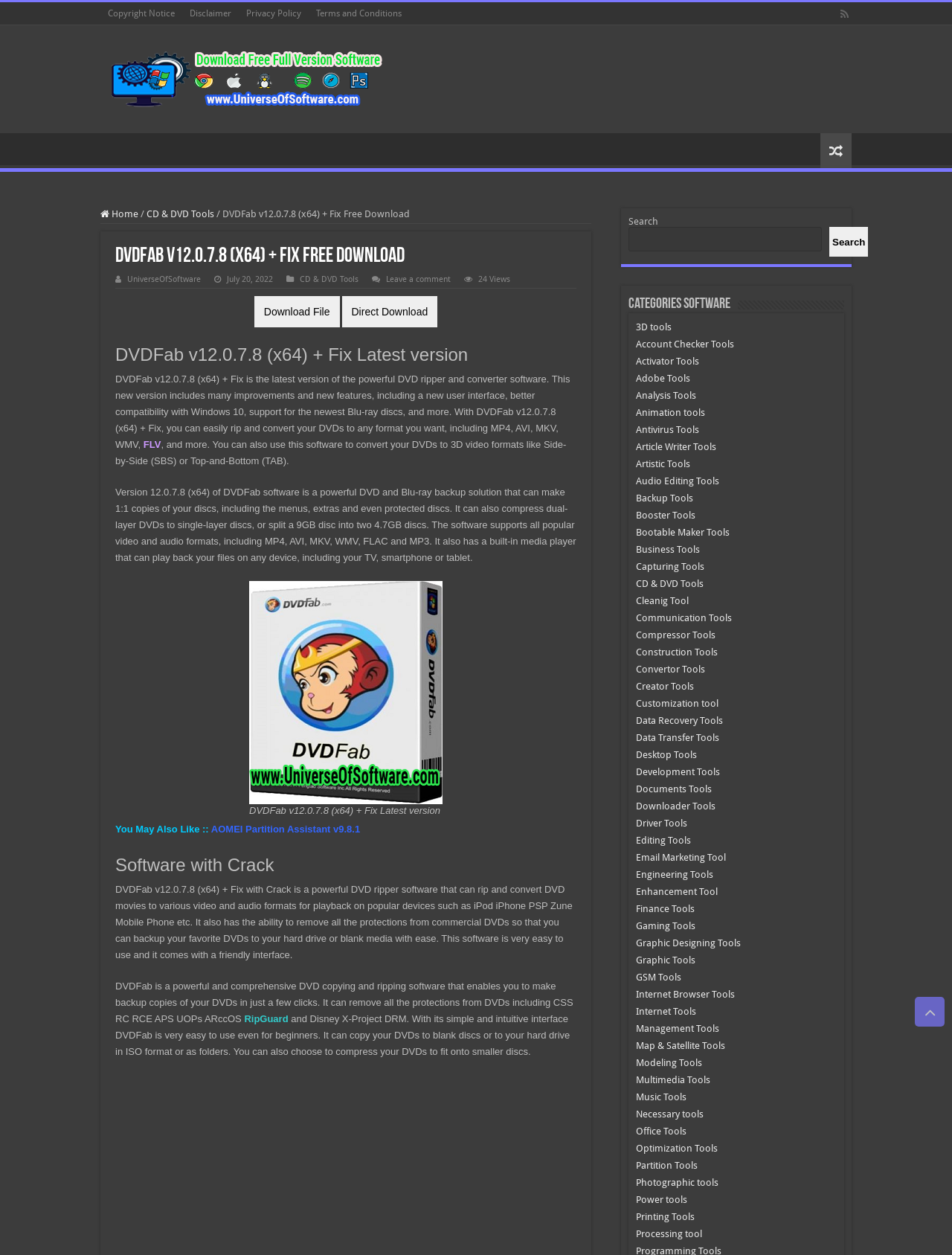Answer the following query with a single word or phrase:
What is the purpose of DVDFab software?

DVD ripper and converter